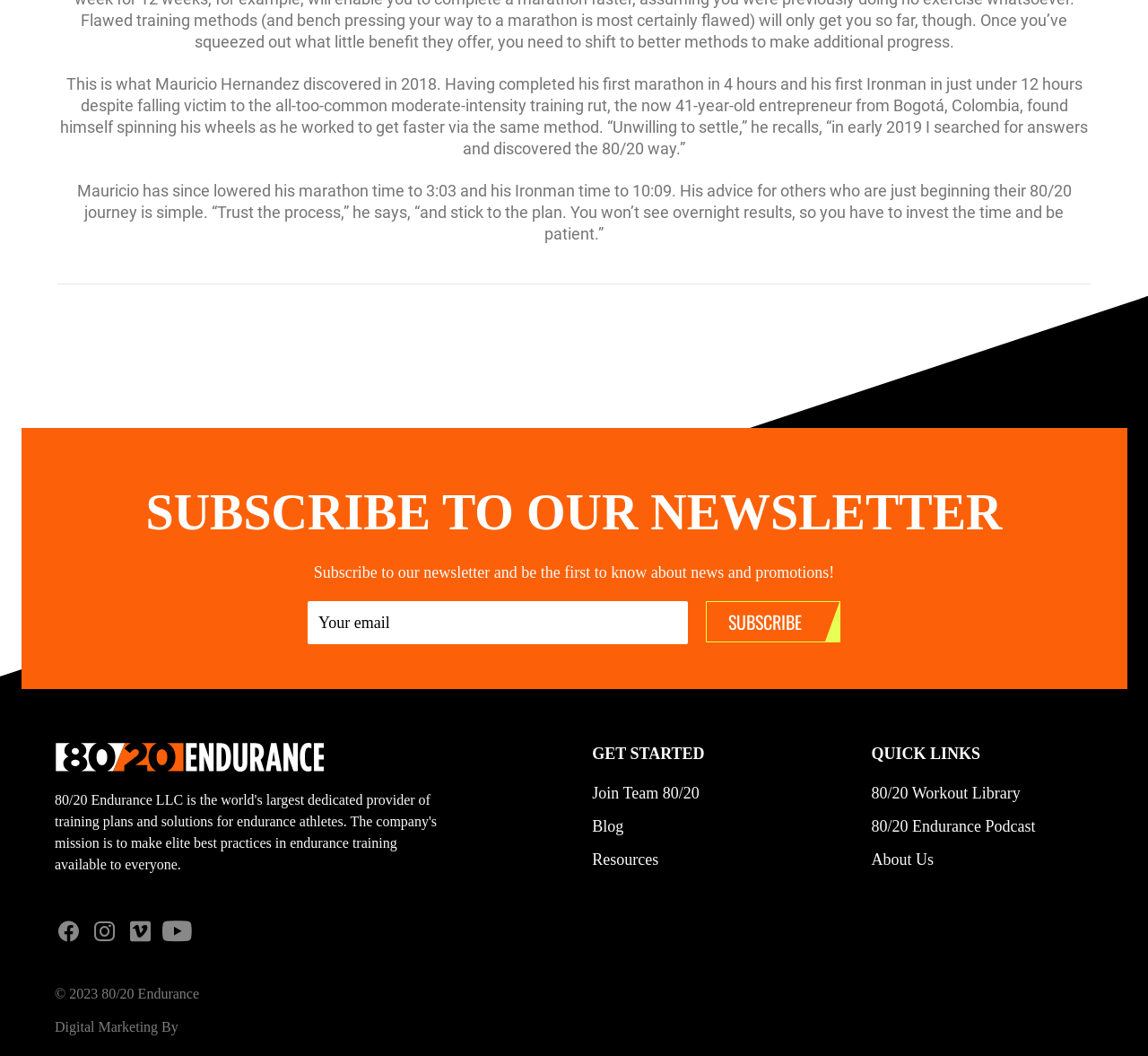Refer to the element description alt="8020 Endurance Logo" title="Group 2" and identify the corresponding bounding box in the screenshot. Format the coordinates as (top-left x, top-left y, bottom-right x, bottom-right y) with values in the range of 0 to 1.

[0.048, 0.719, 0.282, 0.733]